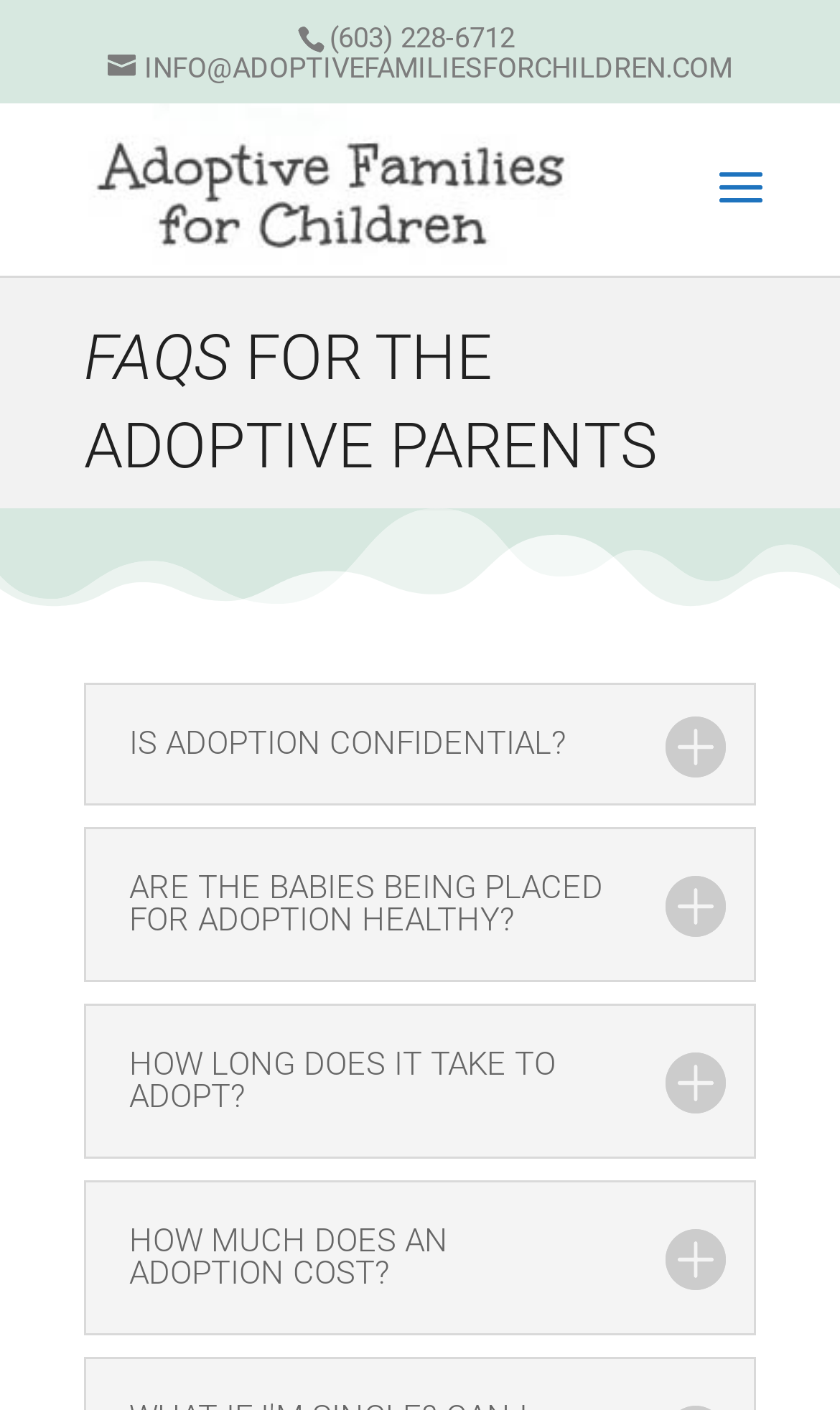Extract the bounding box coordinates for the UI element described by the text: "(603) 228-6712". The coordinates should be in the form of [left, top, right, bottom] with values between 0 and 1.

[0.392, 0.015, 0.613, 0.038]